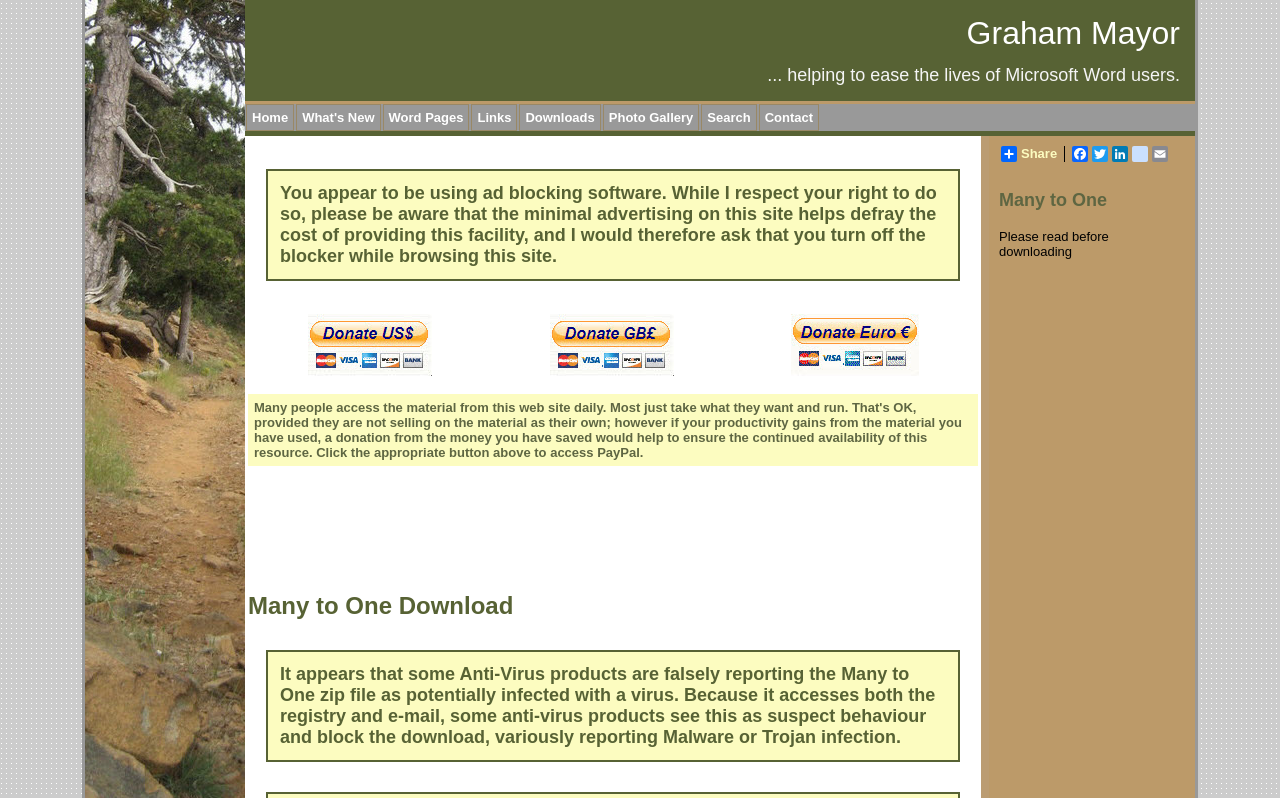Observe the image and answer the following question in detail: What is the name of the website owner?

The name of the website owner is mentioned in the heading 'Graham Mayor' at the top of the webpage, which suggests that Graham Mayor is the owner of the website.